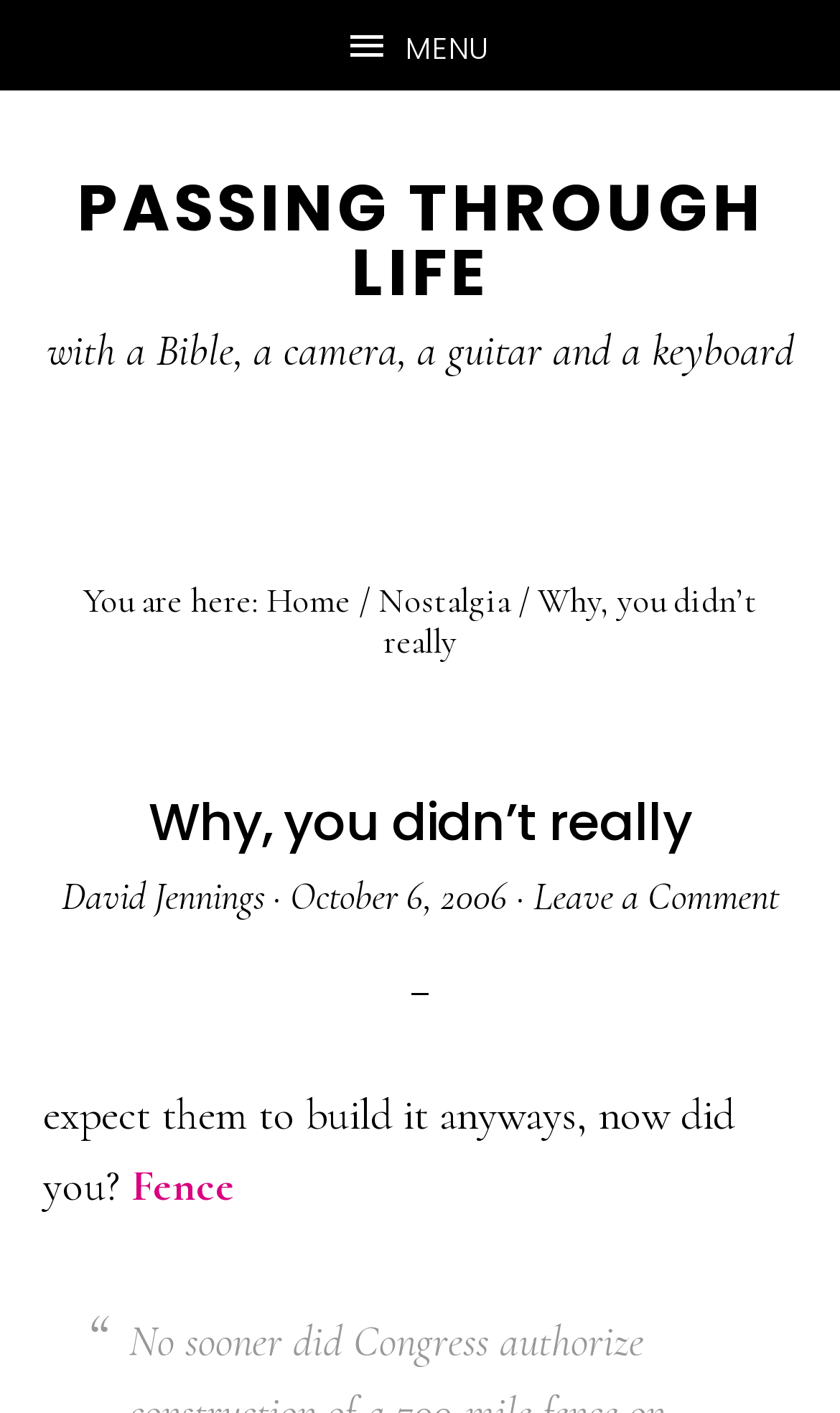Identify the primary heading of the webpage and provide its text.

Why, you didn’t really